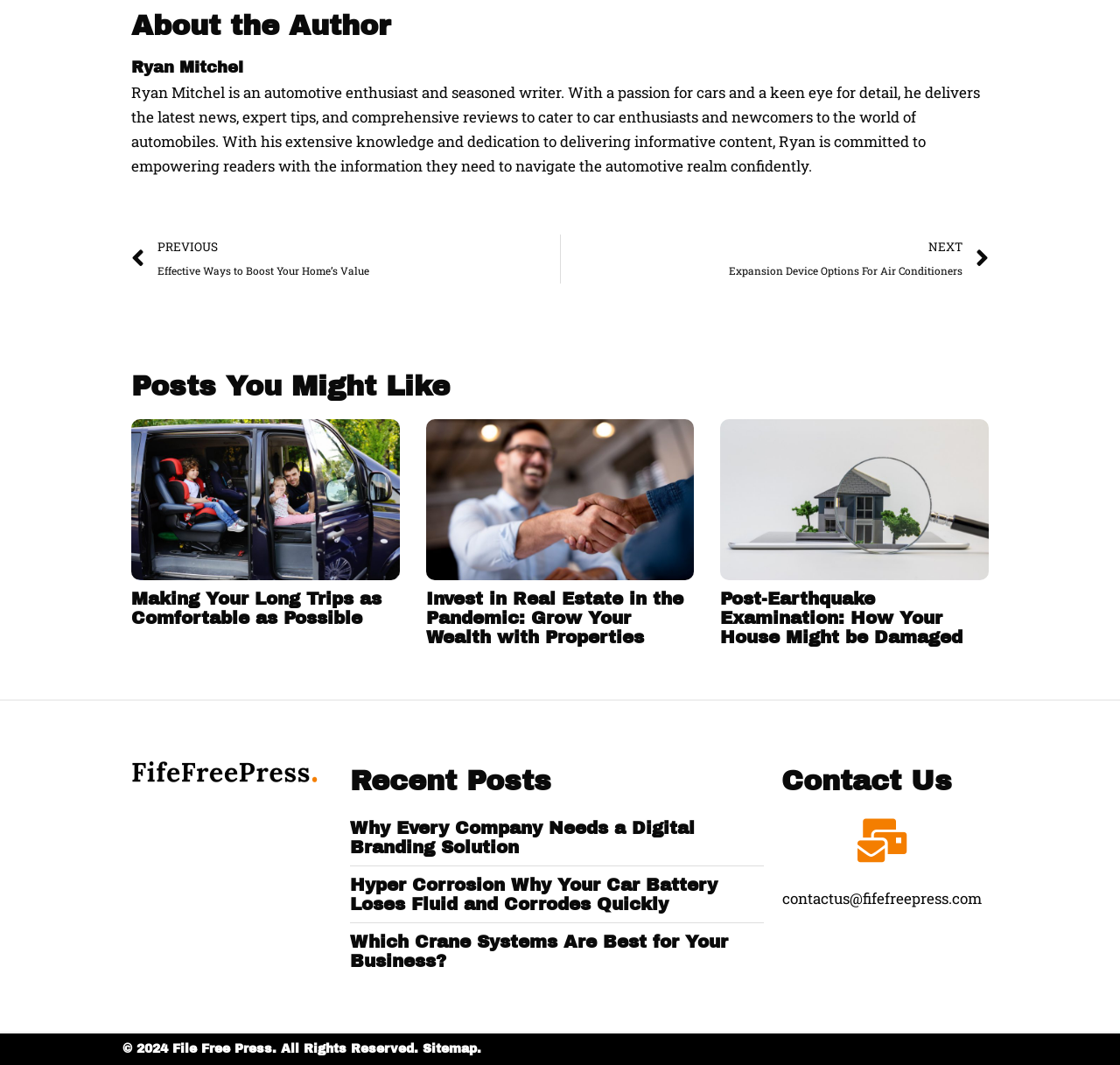Identify the bounding box coordinates of the element that should be clicked to fulfill this task: "Read about the author". The coordinates should be provided as four float numbers between 0 and 1, i.e., [left, top, right, bottom].

[0.117, 0.01, 0.883, 0.039]